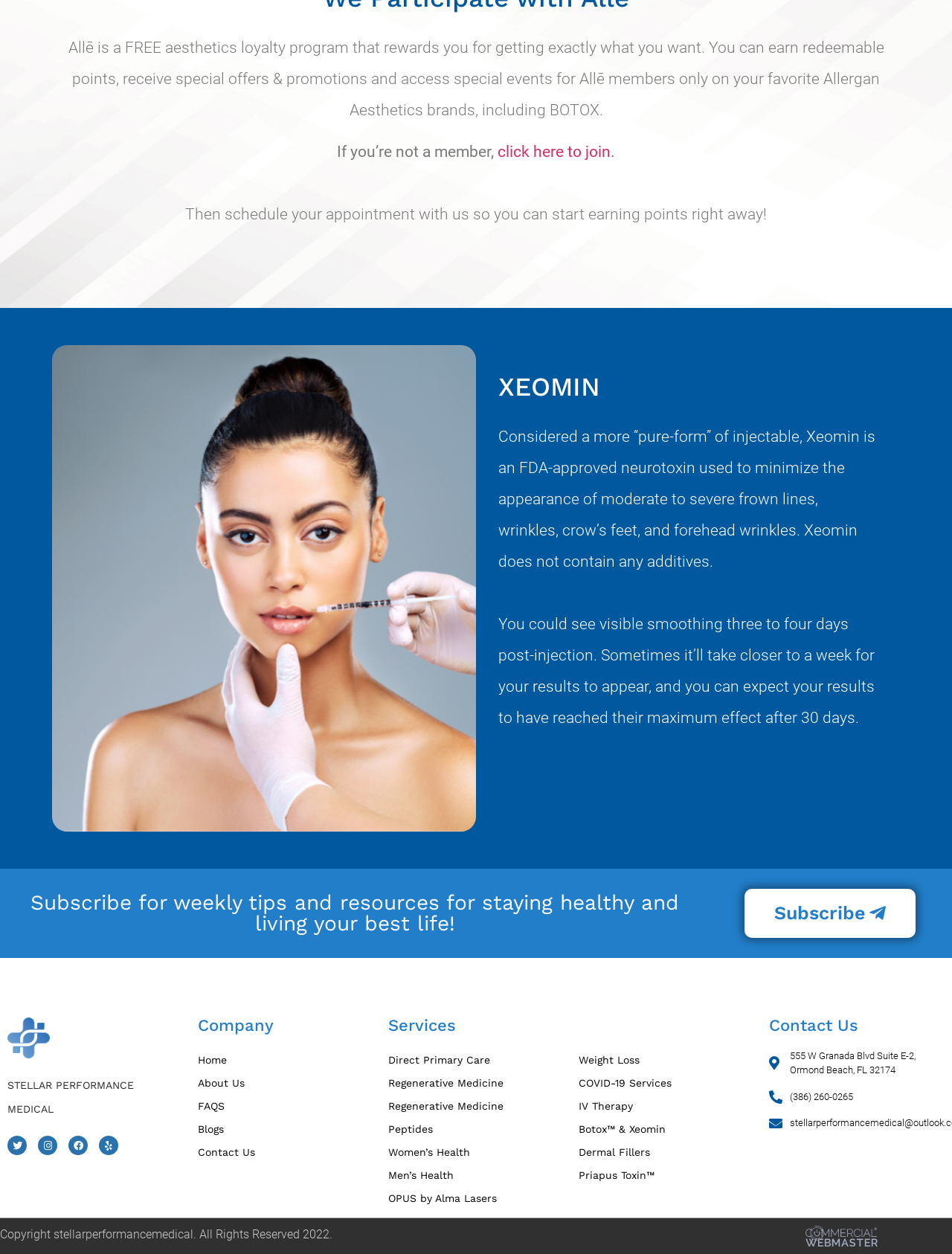Please specify the coordinates of the bounding box for the element that should be clicked to carry out this instruction: "click here to join". The coordinates must be four float numbers between 0 and 1, formatted as [left, top, right, bottom].

[0.523, 0.114, 0.641, 0.128]